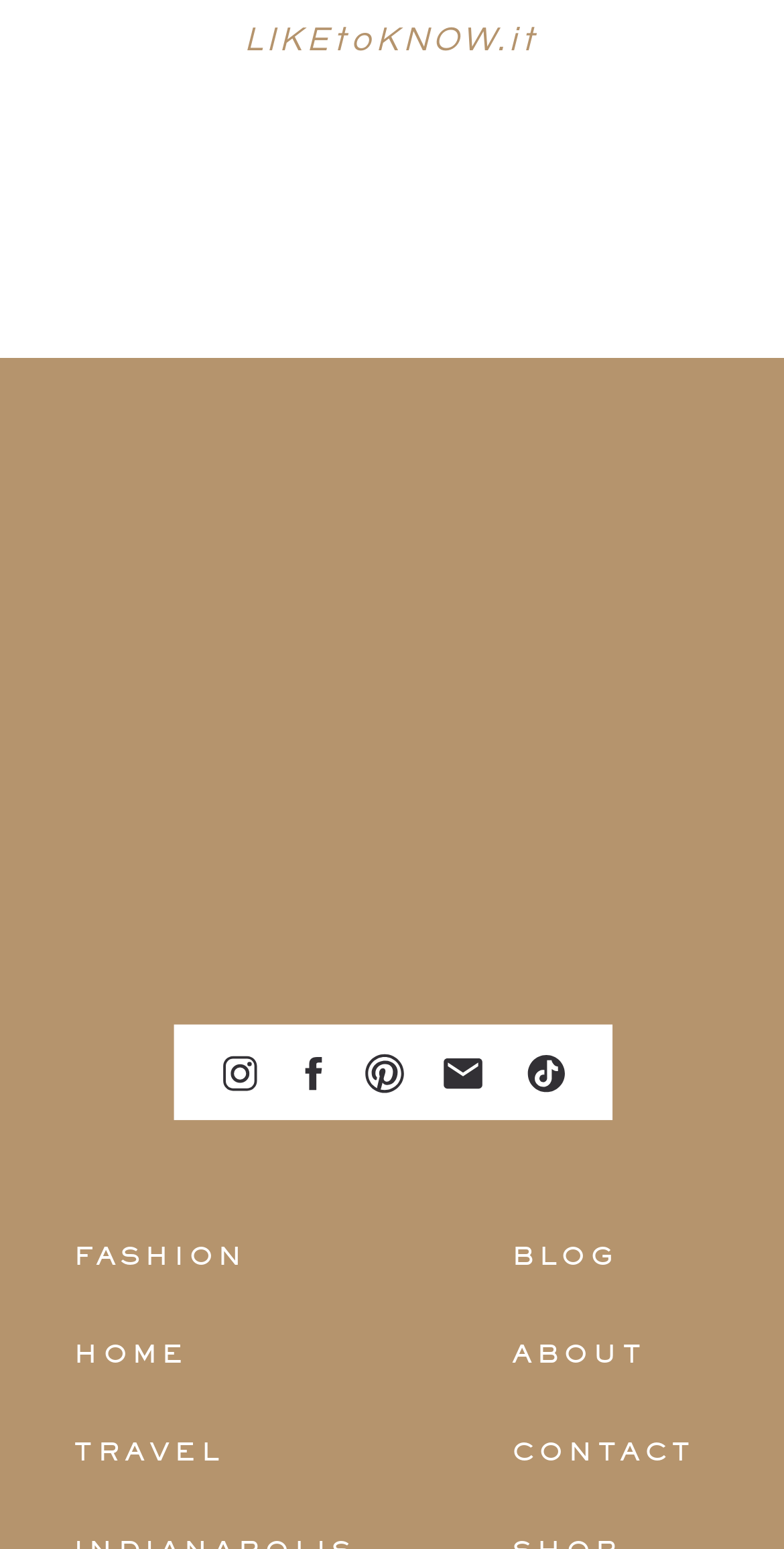Provide a brief response to the question below using a single word or phrase: 
How many menu items are there on the left side?

4